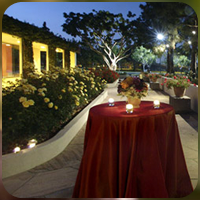Based on the image, provide a detailed and complete answer to the question: 
What is the atmosphere of the venue?

The soft candlelight on the table and the lush greenery in the garden contribute to a 'warm and inviting atmosphere', as described in the caption, perfect for an evening event.